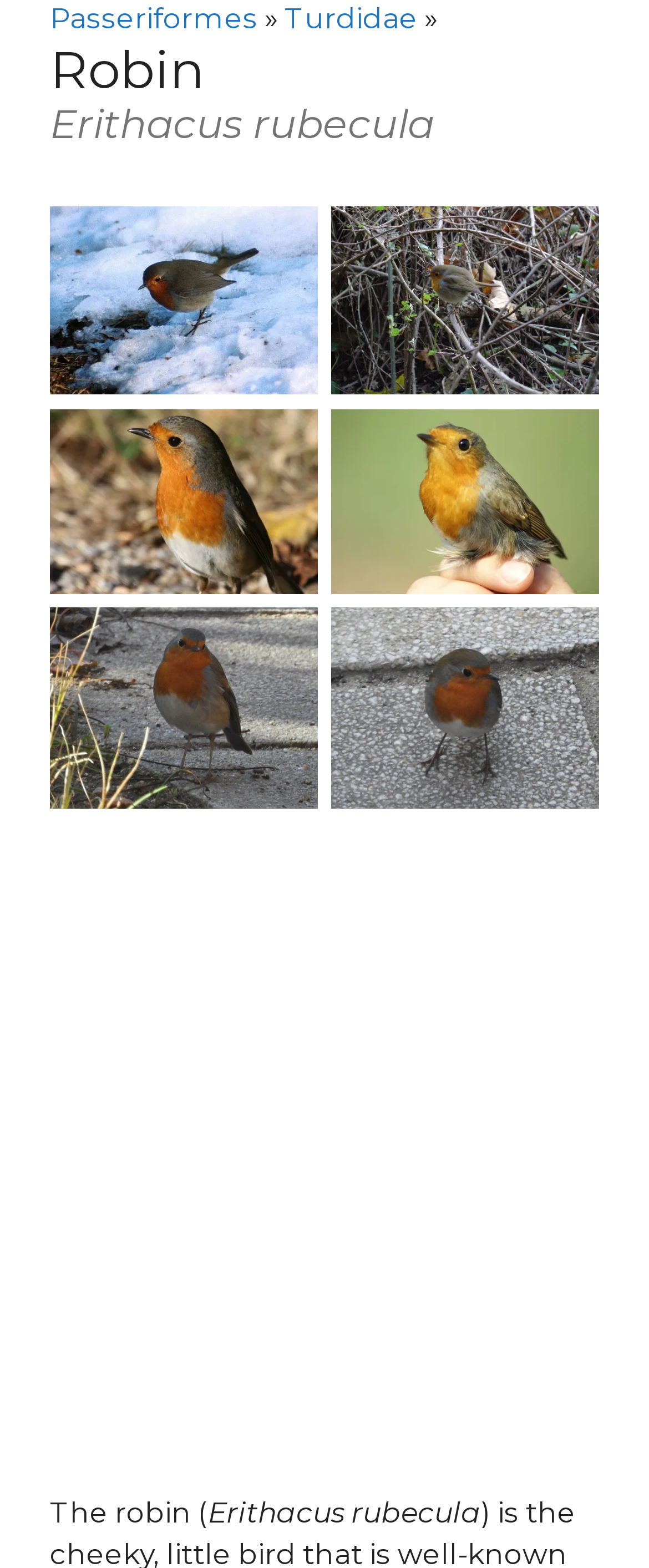Bounding box coordinates are specified in the format (top-left x, top-left y, bottom-right x, bottom-right y). All values are floating point numbers bounded between 0 and 1. Please provide the bounding box coordinate of the region this sentence describes: Scientific World

None